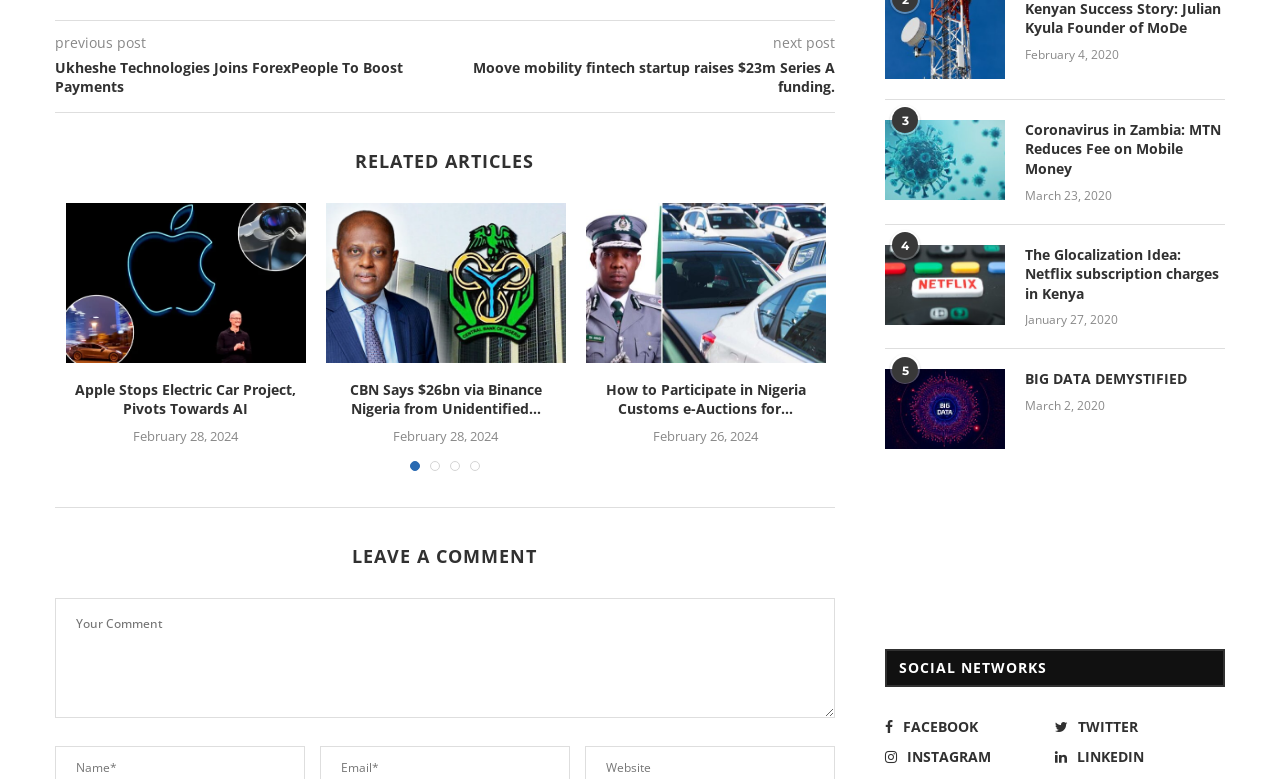Identify the bounding box coordinates of the clickable section necessary to follow the following instruction: "Contact us". The coordinates should be presented as four float numbers from 0 to 1, i.e., [left, top, right, bottom].

None